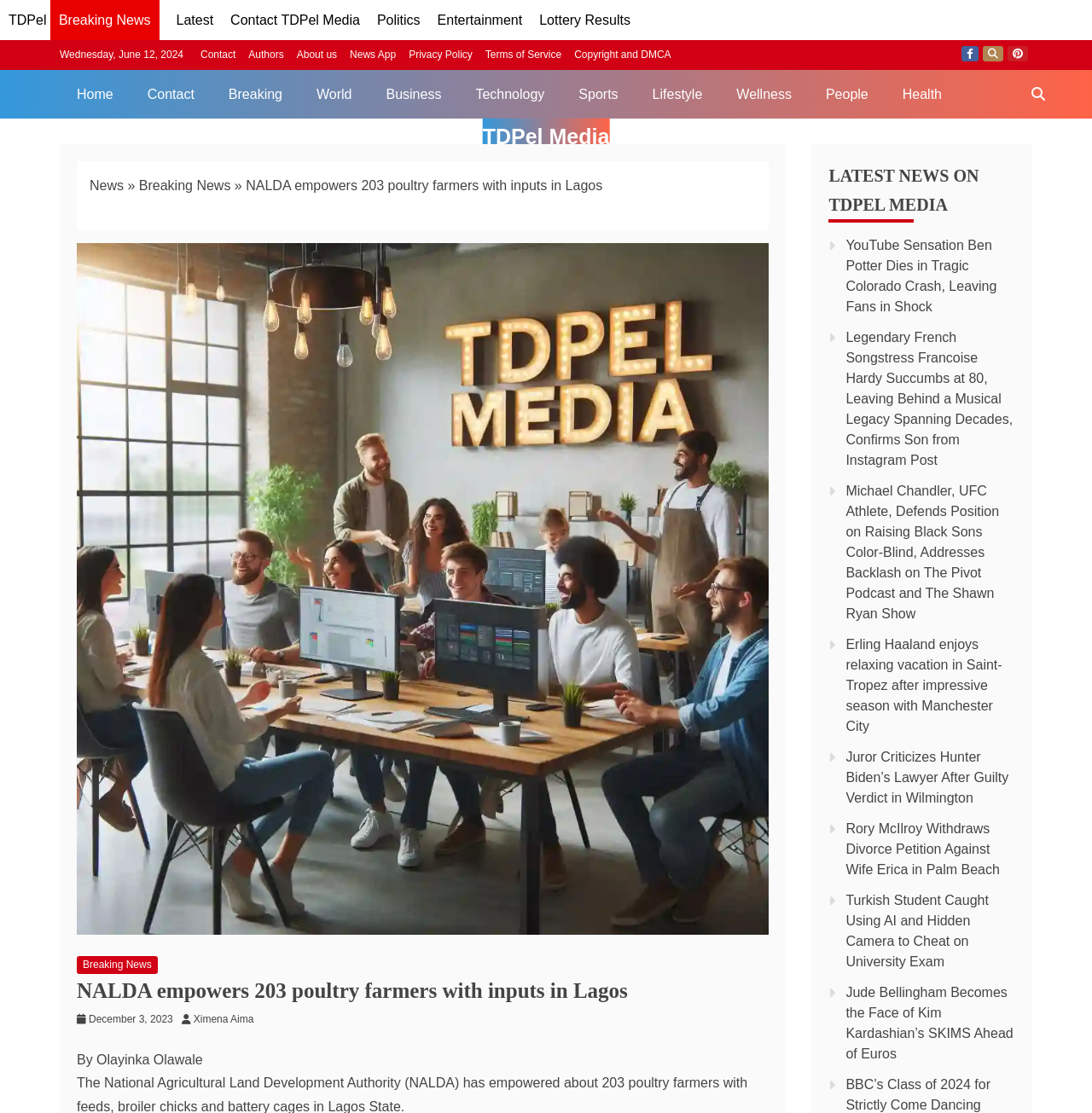Detail the various sections and features of the webpage.

The webpage appears to be a news article page from TDPel Media. At the top, there are several links to different sections of the website, including "TDPel", "Latest", "Contact TDPel Media", "Politics", "Entertainment", and more. Below these links, there is a date displayed, "Wednesday, June 12, 2024". 

To the right of the date, there are more links to "Contact", "Authors", "About us", "News App", "Privacy Policy", "Terms of Service", and "Copyright and DMCA". Further to the right, there are social media links to Facebook, Twitter, and Pinterest.

Below these links, there is a navigation bar with links to "Home", "Contact", "Breaking", "World", "Business", "Technology", "Sports", "Lifestyle", "Wellness", "People", and "Health". 

On the left side of the page, there is a search bar with the text "Search TDPel Media". Below the search bar, there is a navigation section with breadcrumbs, showing the current page's location in the website's hierarchy. The breadcrumbs display the path "News » Breaking News » NALDA empowers 203 poultry farmers with inputs in Lagos".

The main content of the page is an article with the title "NALDA empowers 203 poultry farmers with inputs in Lagos". The article has an image associated with it, and below the title, there is a header with links to "Breaking News" and the date "December 3, 2023". The article's author is displayed as "By Olayinka Olawale".

Below the article, there is a section with the heading "LATEST NEWS ON TDPEL MEDIA", which displays a list of links to other news articles, including "YouTube Sensation Ben Potter Dies in Tragic Colorado Crash", "Legendary French Songstress Francoise Hardy Succumbs at 80", and more.